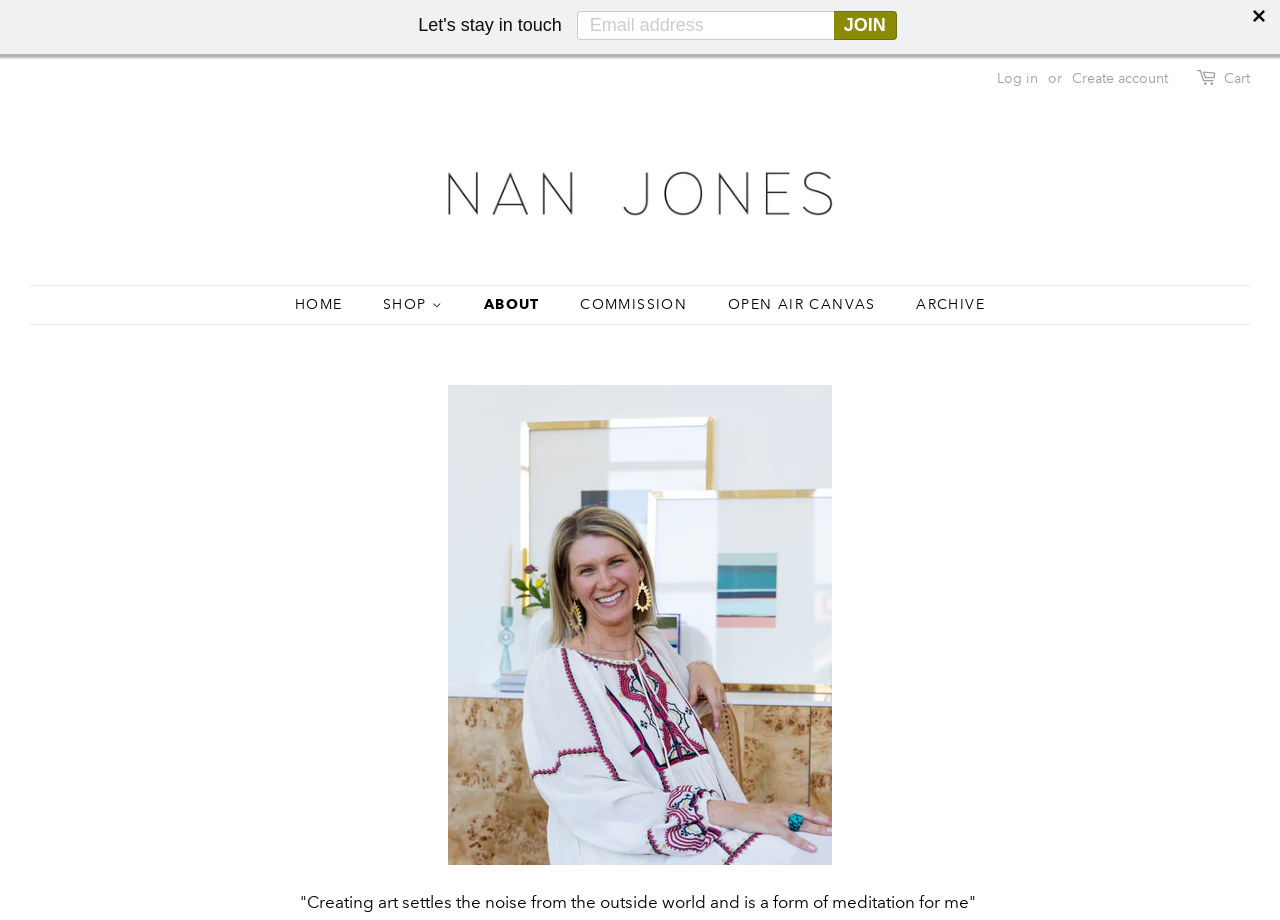Offer a comprehensive description of the webpage’s content and structure.

This webpage is about Nan Jones, a contemporary artist based in Raleigh, North Carolina. At the top right corner, there are links to log in, create an account, and access the cart. Below this, there is a large header section with a link to Nan Jones' name, accompanied by an image of the artist.

The main navigation menu is located below the header, with links to HOME, SHOP, ABOUT, COMMISSION, OPEN AIR CANVAS, and ARCHIVE. The SHOP link has a dropdown menu with options for Large Works, Works on Paper, and Small-Medium Works.

On the lower half of the page, there is a quote from Nan Jones, "Creating art settles the noise from the outside world and is a form of meditation for me", which spans across the width of the page. Above this quote, there is a small section with an email address textbox and a JOIN button, likely for a newsletter or subscription.

There are also some minor elements, such as a small image at the top right corner and a few static text elements with no descriptive content. Overall, the webpage has a clean and simple layout, with a focus on showcasing Nan Jones' art and providing easy navigation to different sections of the website.